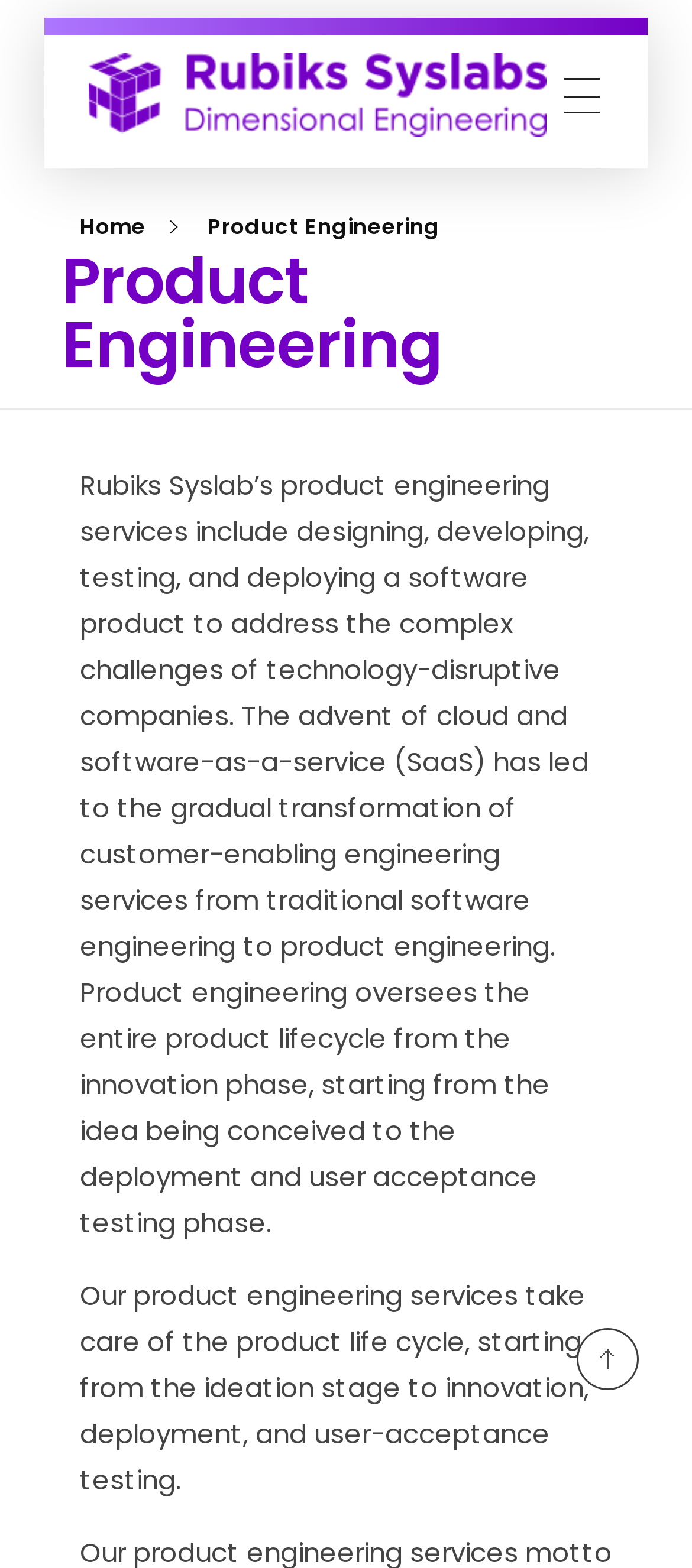What phase does product engineering oversee?
Please answer the question with a single word or phrase, referencing the image.

Innovation phase